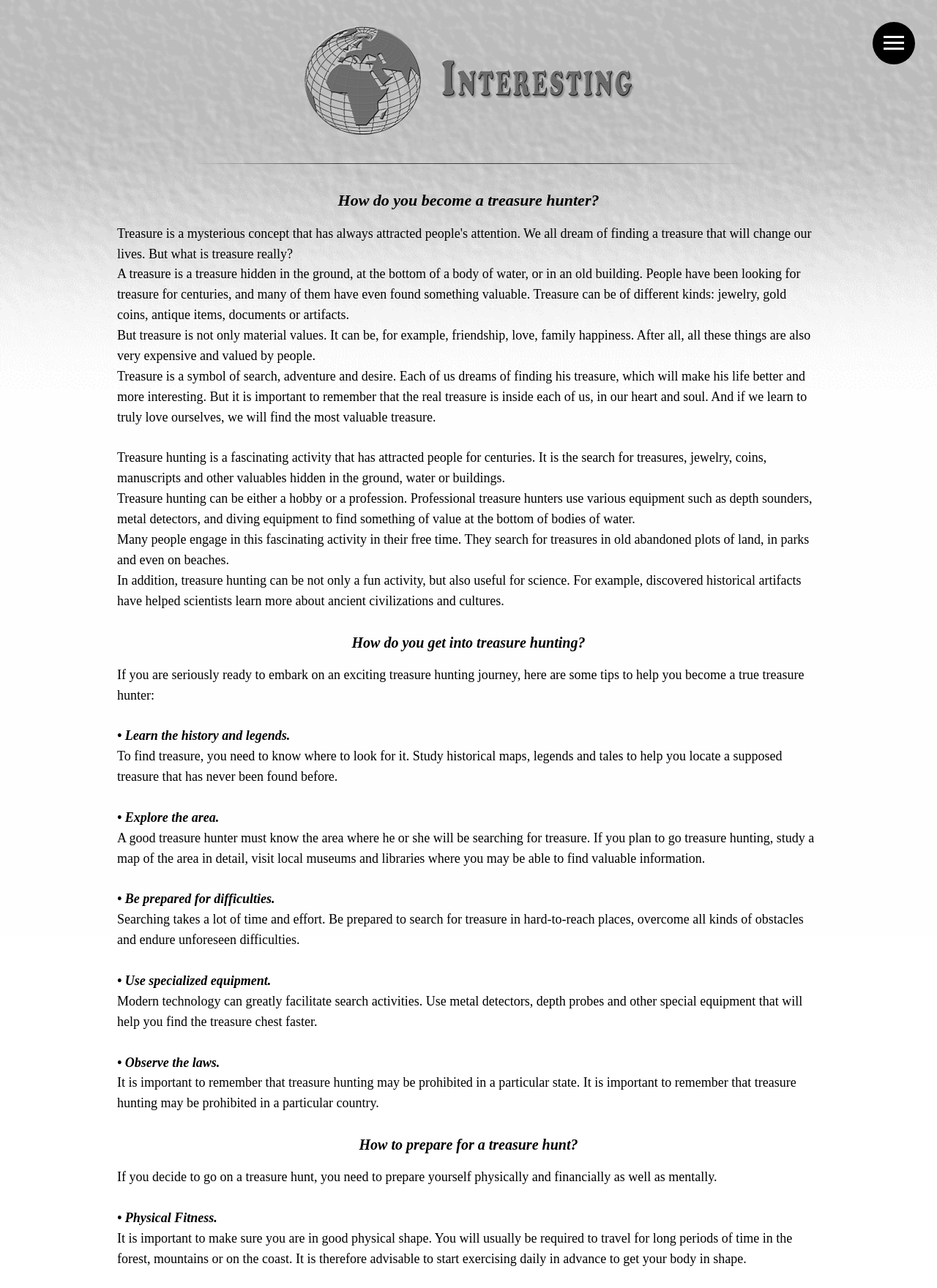Provide an in-depth caption for the elements present on the webpage.

The webpage is about treasure hunting, providing an introduction to the concept, its history, and the process of becoming a treasure hunter. At the top of the page, there is an image with a caption "Шапка статейной странички (английский)" which is likely a decorative element. Below the image, there is a heading "How do you become a treasure hunter?" followed by a series of paragraphs that explain what treasure hunting is, its significance, and its various aspects.

The text is divided into sections, with headings such as "How do you get into treasure hunting?" and "How to prepare for a treasure hunt?" The sections provide tips and advice on how to become a treasure hunter, including learning history and legends, exploring the area, being prepared for difficulties, using specialized equipment, and observing laws.

There are 14 paragraphs of text in total, with each paragraph providing a concise and informative summary of a specific aspect of treasure hunting. The text is well-structured and easy to follow, with clear headings and concise language.

At the bottom of the page, there is a navigation menu button labeled "Навигационное меню" which is likely used to navigate to other sections of the website. Overall, the webpage provides a comprehensive introduction to treasure hunting, covering its history, significance, and the process of becoming a treasure hunter.